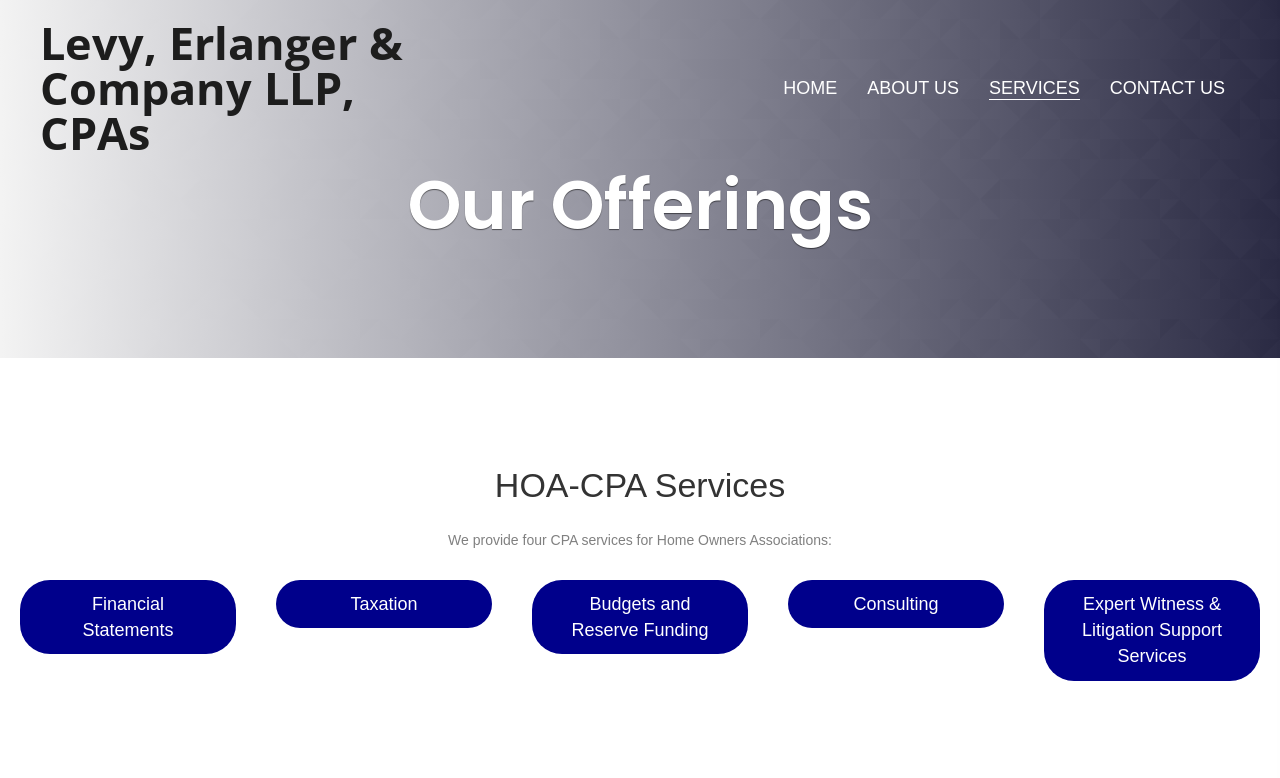Determine the bounding box coordinates for the clickable element required to fulfill the instruction: "view financial statements". Provide the coordinates as four float numbers between 0 and 1, i.e., [left, top, right, bottom].

[0.016, 0.746, 0.184, 0.841]